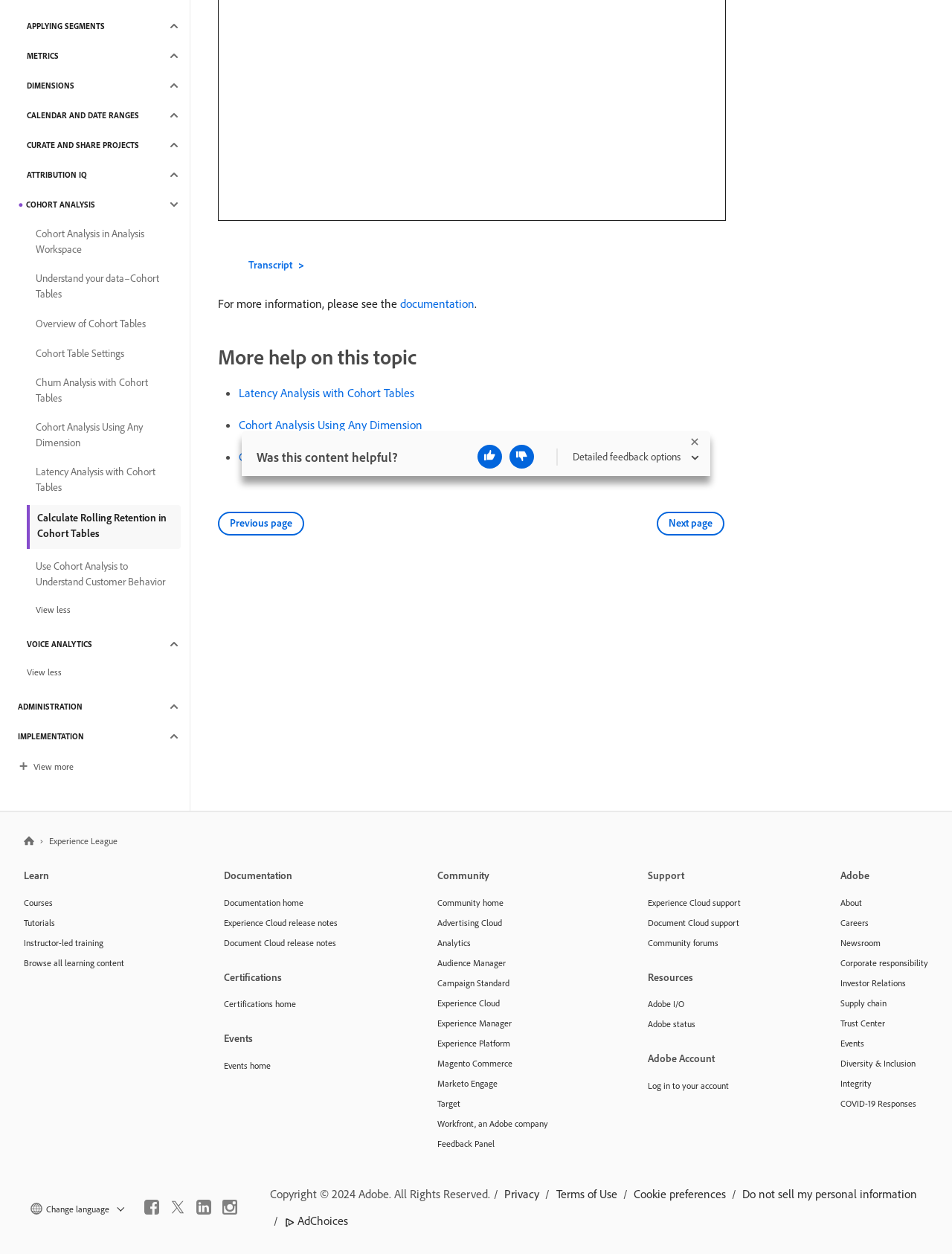Extract the bounding box coordinates for the UI element described by the text: "Latency Analysis with Cohort Tables". The coordinates should be in the form of [left, top, right, bottom] with values between 0 and 1.

[0.251, 0.307, 0.435, 0.319]